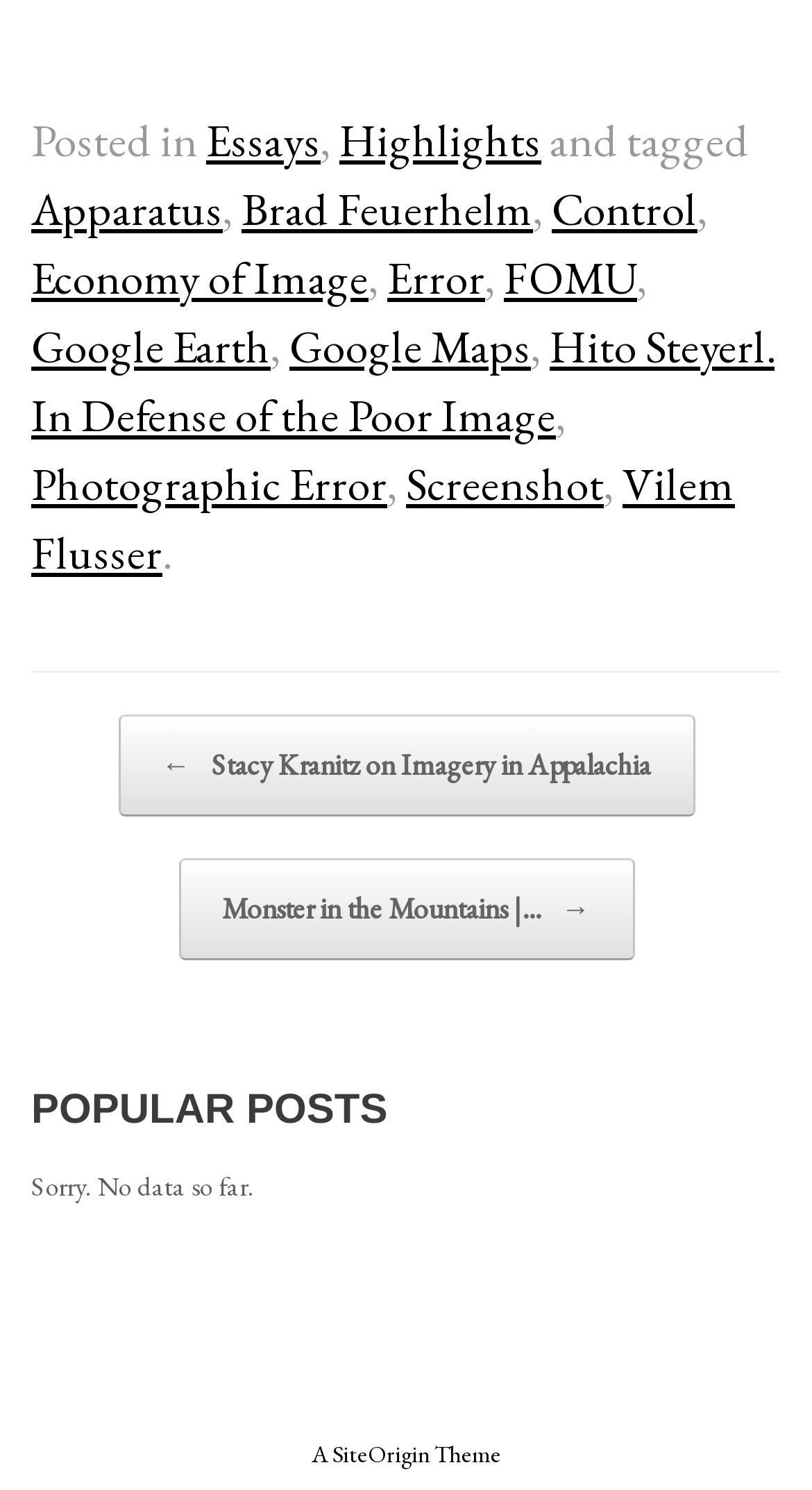Determine the bounding box for the UI element described here: "aria-label="Email" title="Email"".

None